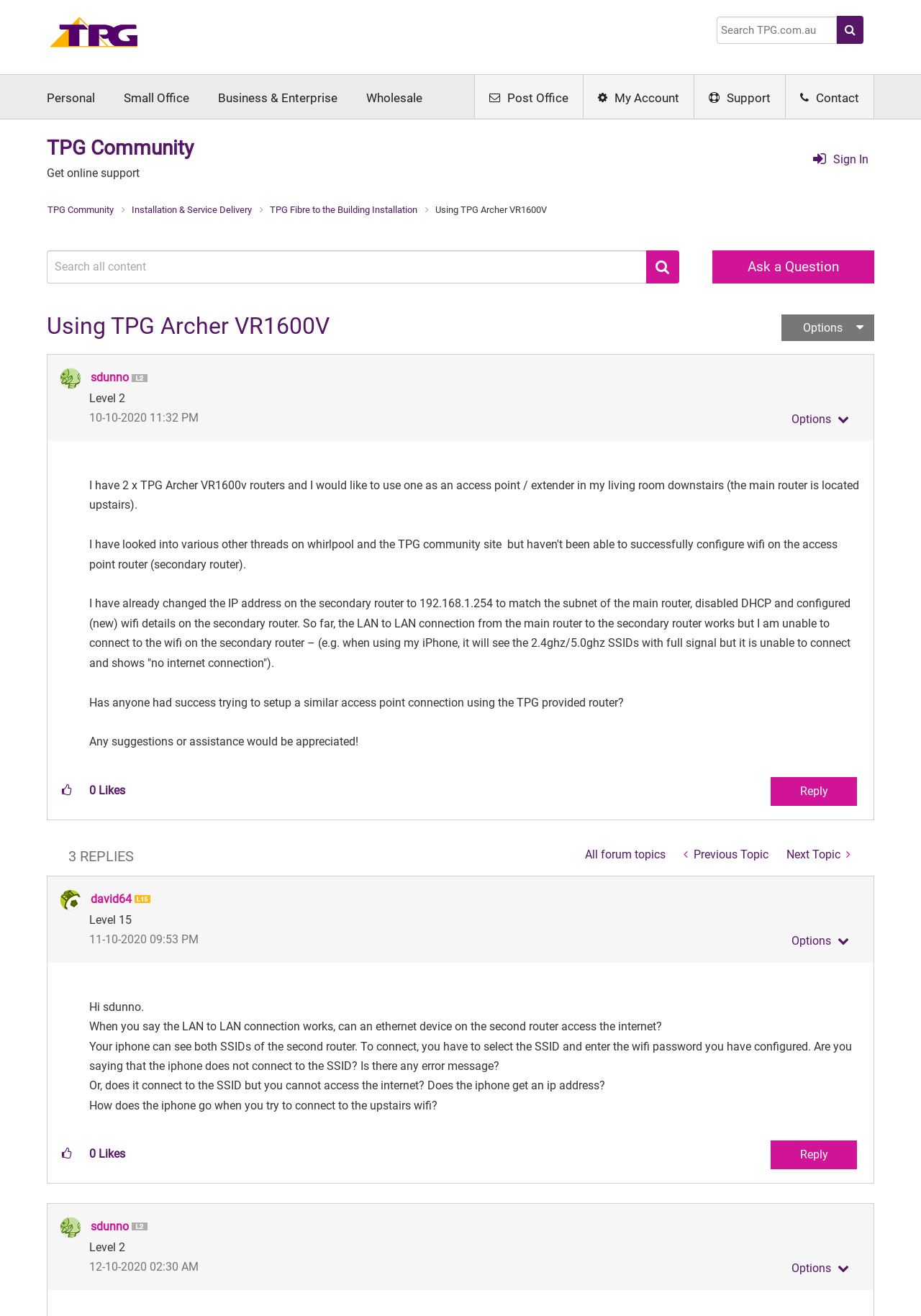Determine the bounding box for the HTML element described here: "Ask a Question". The coordinates should be given as [left, top, right, bottom] with each number being a float between 0 and 1.

[0.774, 0.19, 0.949, 0.215]